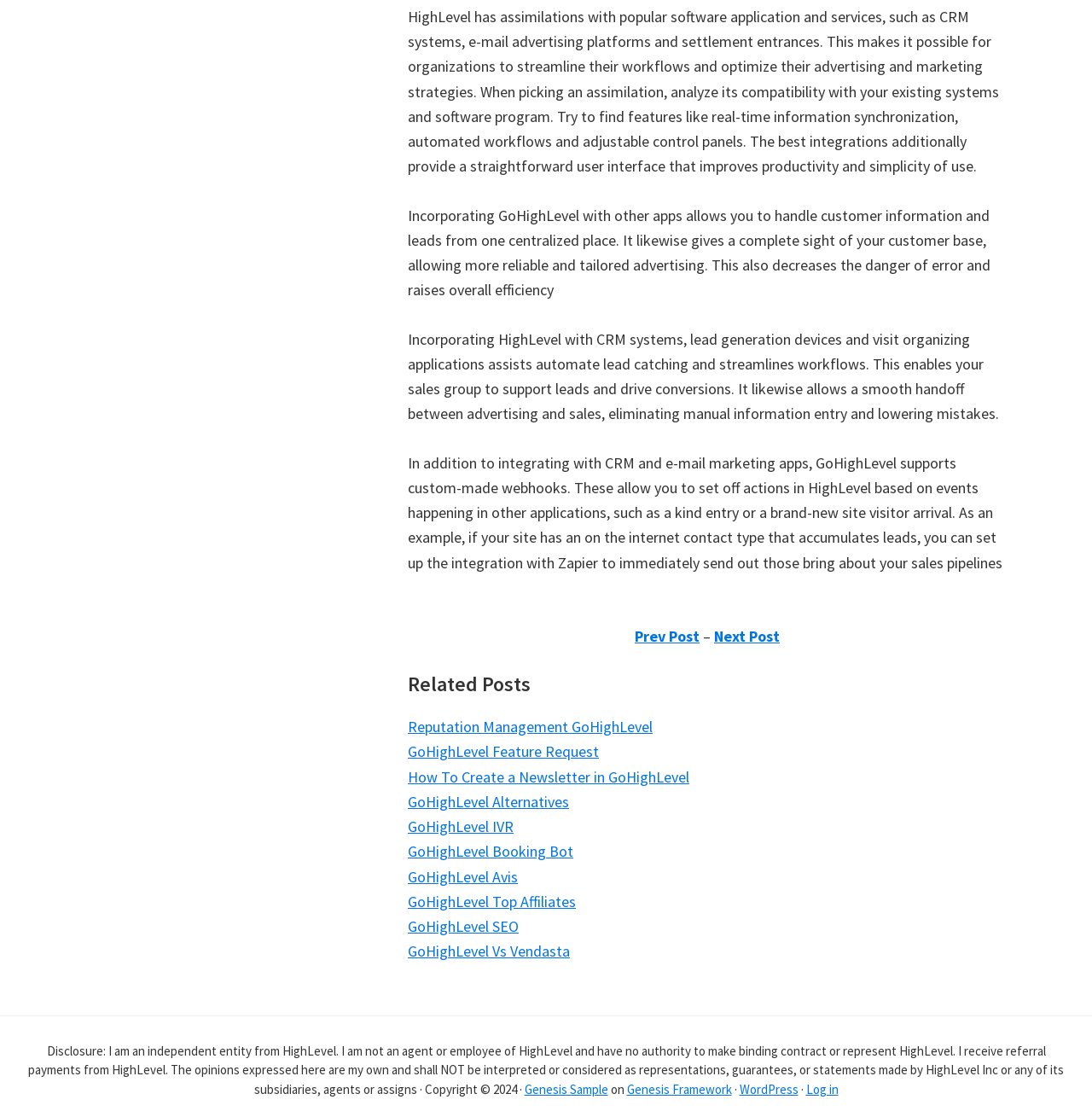Please mark the bounding box coordinates of the area that should be clicked to carry out the instruction: "Click on 'Next Post'".

[0.654, 0.561, 0.714, 0.578]